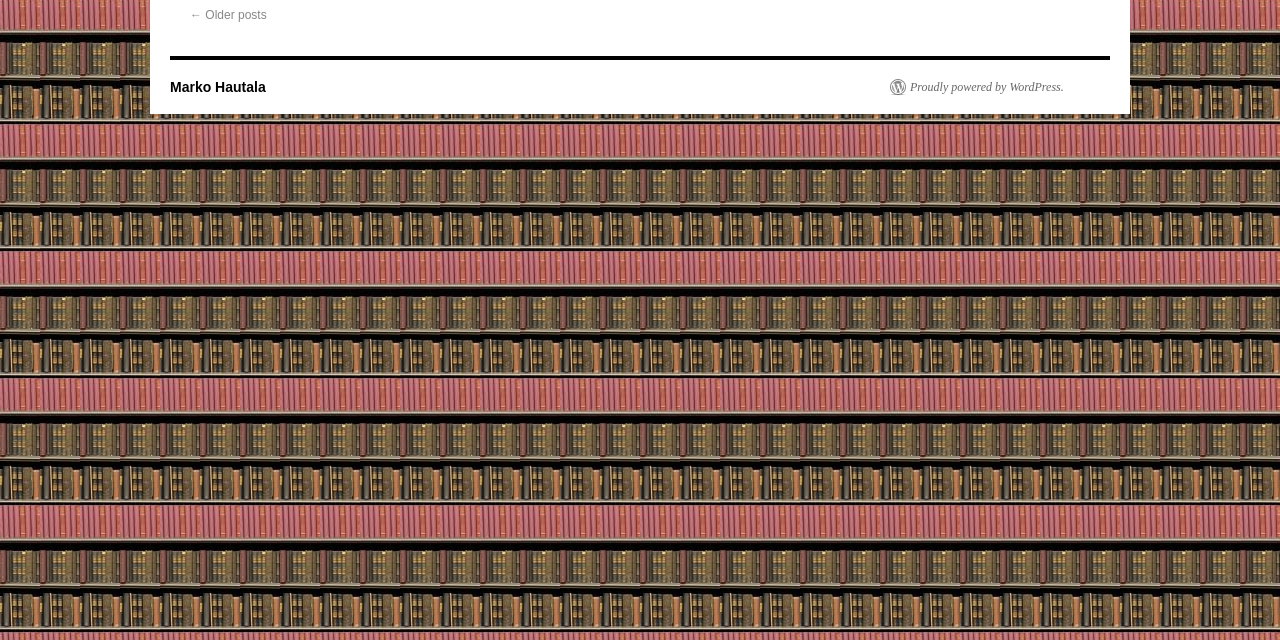Find and provide the bounding box coordinates for the UI element described here: "Proudly powered by WordPress.". The coordinates should be given as four float numbers between 0 and 1: [left, top, right, bottom].

[0.695, 0.124, 0.831, 0.149]